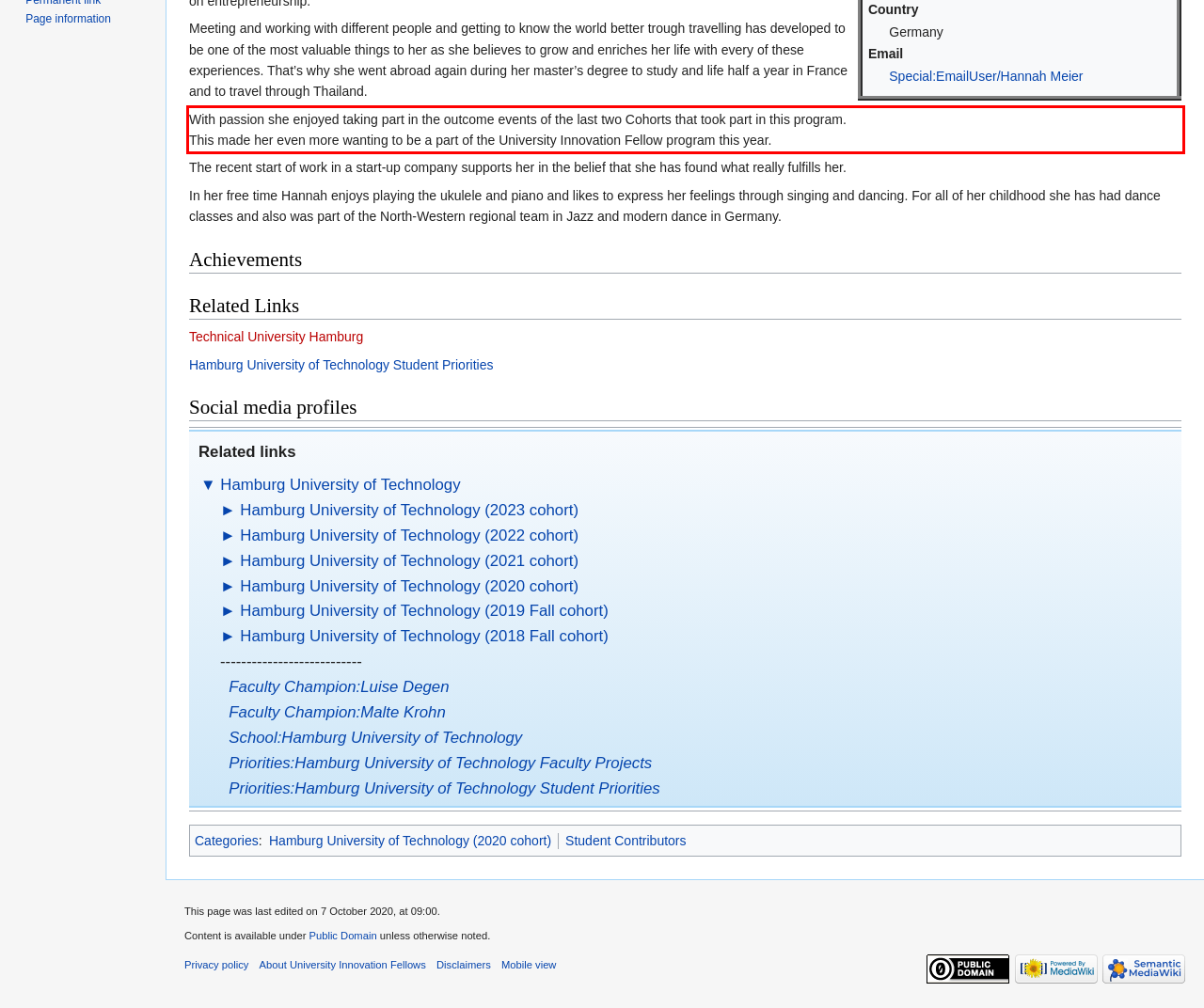You are provided with a screenshot of a webpage that includes a UI element enclosed in a red rectangle. Extract the text content inside this red rectangle.

With passion she enjoyed taking part in the outcome events of the last two Cohorts that took part in this program. This made her even more wanting to be a part of the University Innovation Fellow program this year.